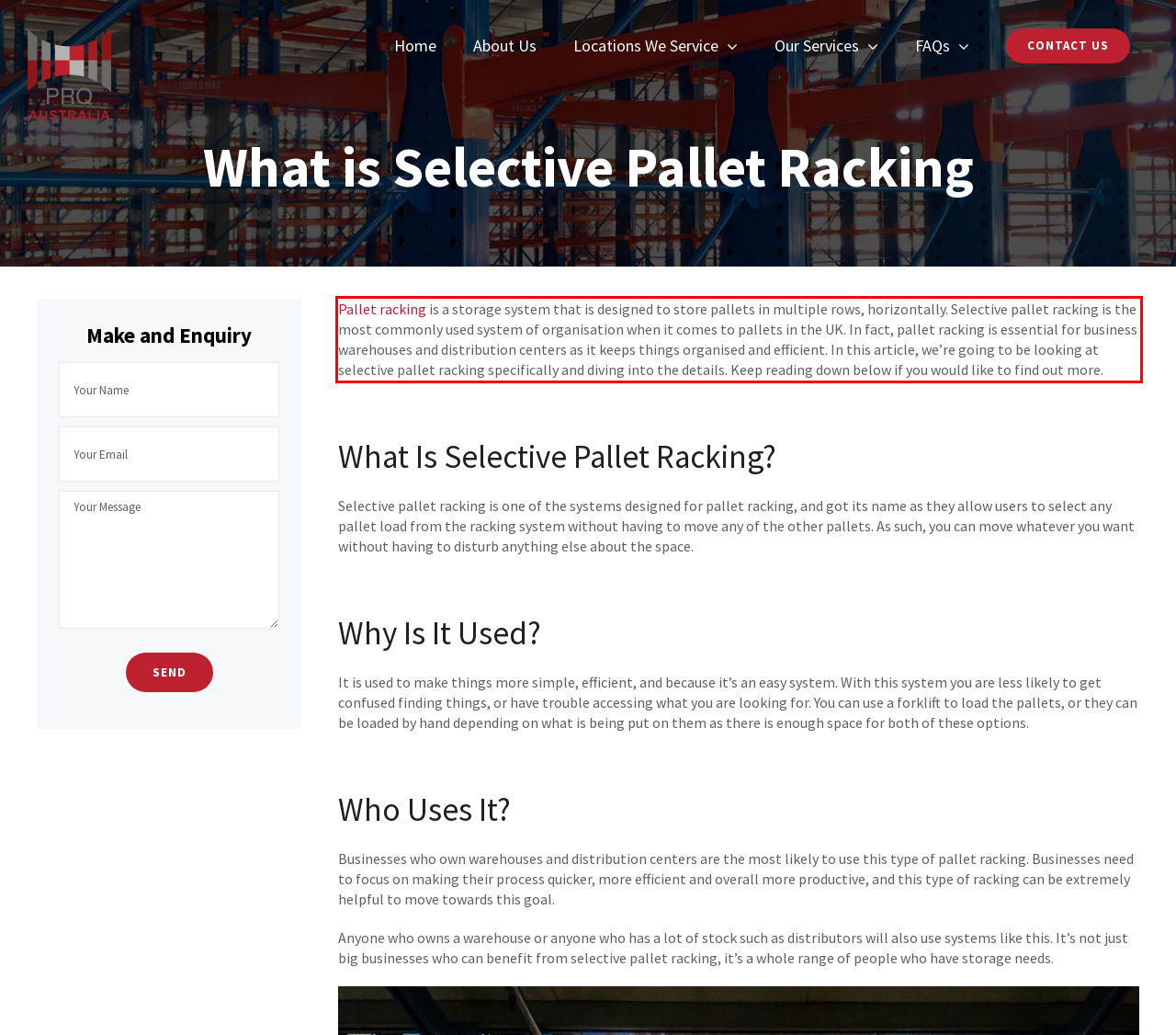Please take the screenshot of the webpage, find the red bounding box, and generate the text content that is within this red bounding box.

Pallet racking is a storage system that is designed to store pallets in multiple rows, horizontally. Selective pallet racking is the most commonly used system of organisation when it comes to pallets in the UK. In fact, pallet racking is essential for business warehouses and distribution centers as it keeps things organised and efficient. In this article, we’re going to be looking at selective pallet racking specifically and diving into the details. Keep reading down below if you would like to find out more.